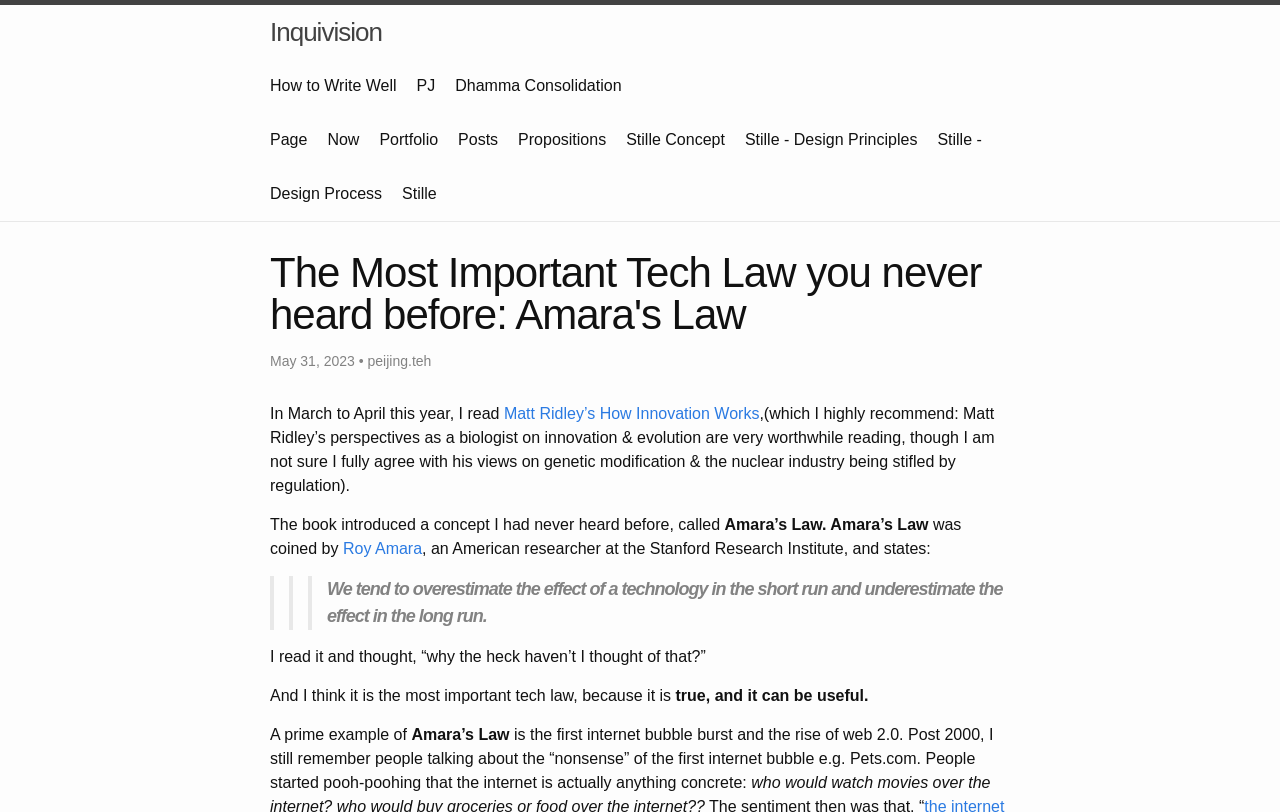Detail the features and information presented on the webpage.

The webpage appears to be a blog post or article discussing Amara's Law, a concept introduced in a book the author read. At the top of the page, there is a header section with a title "The Most Important Tech Law you never heard before: Amara's Law" and a timestamp "May 31, 2023". Below the header, there is a block of text that introduces the concept of Amara's Law, which is quoted in a blockquote section. The quote states that "We tend to overestimate the effect of a technology in the short run and underestimate the effect in the long run."

The article is divided into several paragraphs, with links to other related articles or resources scattered throughout the text. There are nine links in the top navigation bar, including "Inquivision", "How to Write Well", and "Portfolio". The text itself is written in a conversational tone, with the author sharing their thoughts and reflections on Amara's Law and its relevance to the tech industry.

The author mentions that they read a book by Matt Ridley, which introduced them to Amara's Law, and provides a brief summary of the concept. They also mention that Amara's Law was coined by Roy Amara, an American researcher at the Stanford Research Institute. The article concludes with the author reflecting on the importance of Amara's Law and its relevance to the tech industry, using the example of the first internet bubble burst and the rise of web 2.0.

Overall, the webpage appears to be a personal blog post or article discussing a specific concept in the tech industry, with links to related resources and a conversational tone.